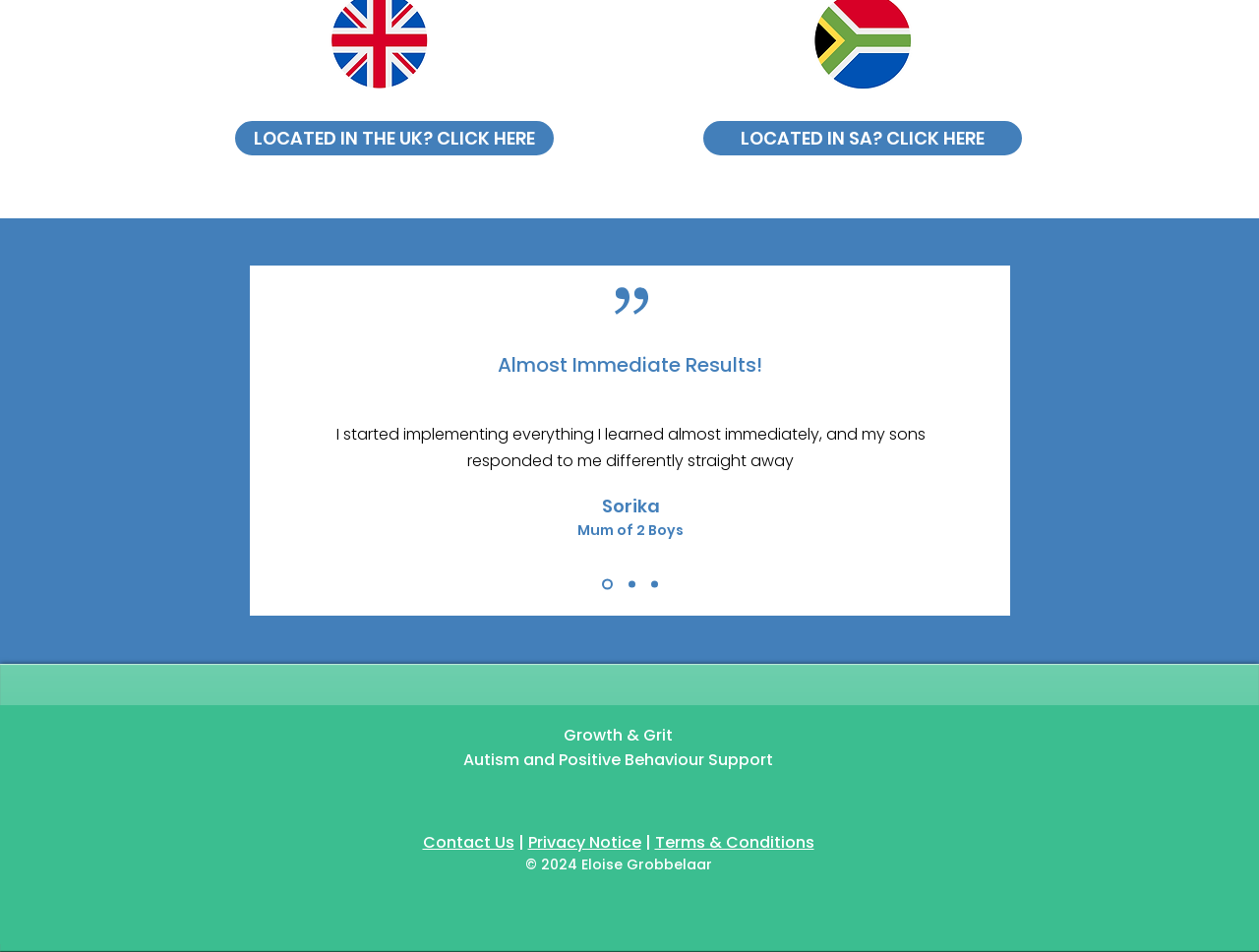What is the name of the person quoted in the slideshow?
Please answer the question with a detailed and comprehensive explanation.

I found the quote in the slideshow region and looked for a nearby heading element that mentions the name of the person. I found the heading 'Sorika Mum of 2 Boys' which suggests that Sorika is the person quoted.